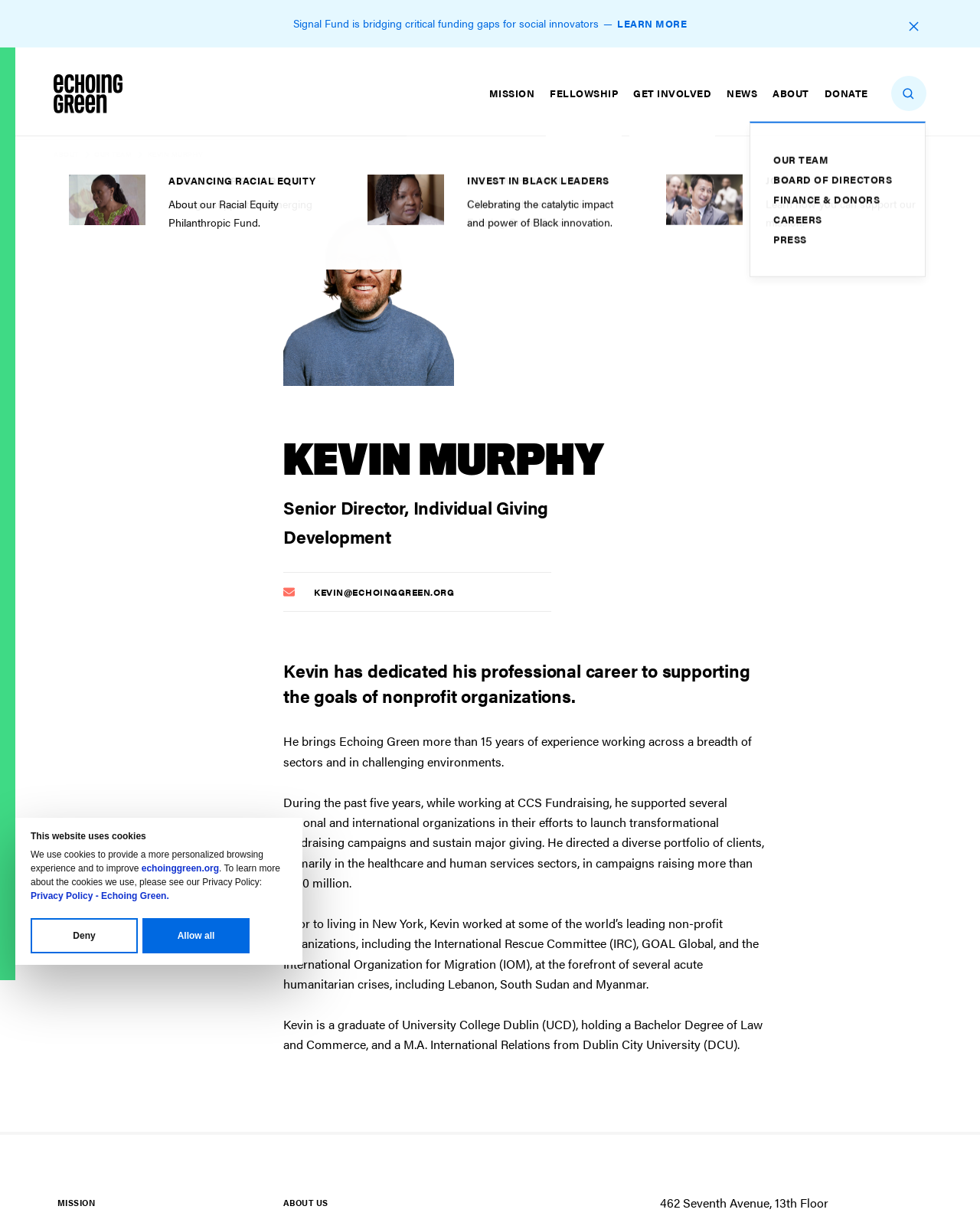Locate the bounding box coordinates of the clickable area needed to fulfill the instruction: "Click KEVIN@ECHOINGGREEN.ORG".

[0.289, 0.481, 0.463, 0.493]